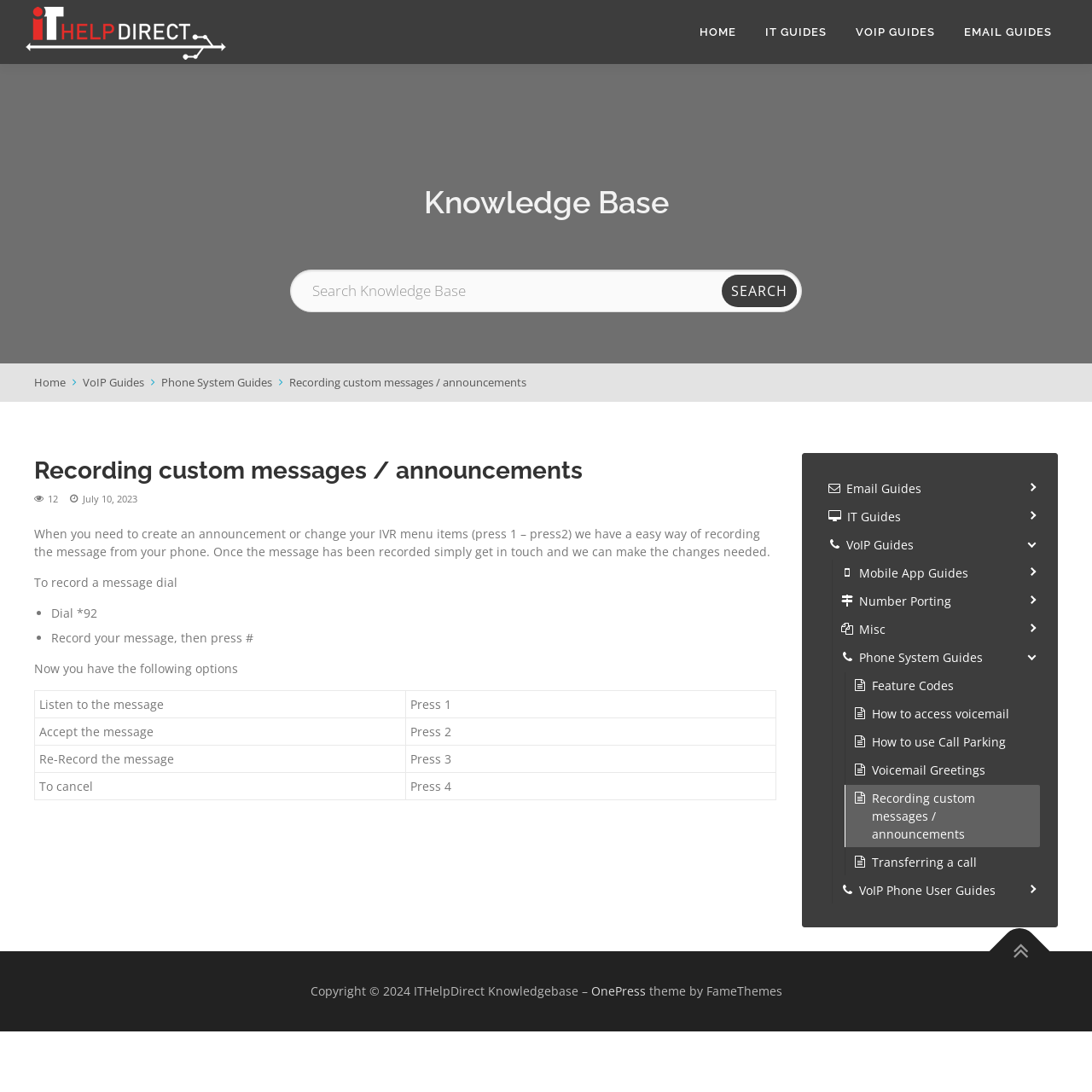Locate the coordinates of the bounding box for the clickable region that fulfills this instruction: "Go to IT GUIDES".

[0.688, 0.0, 0.77, 0.059]